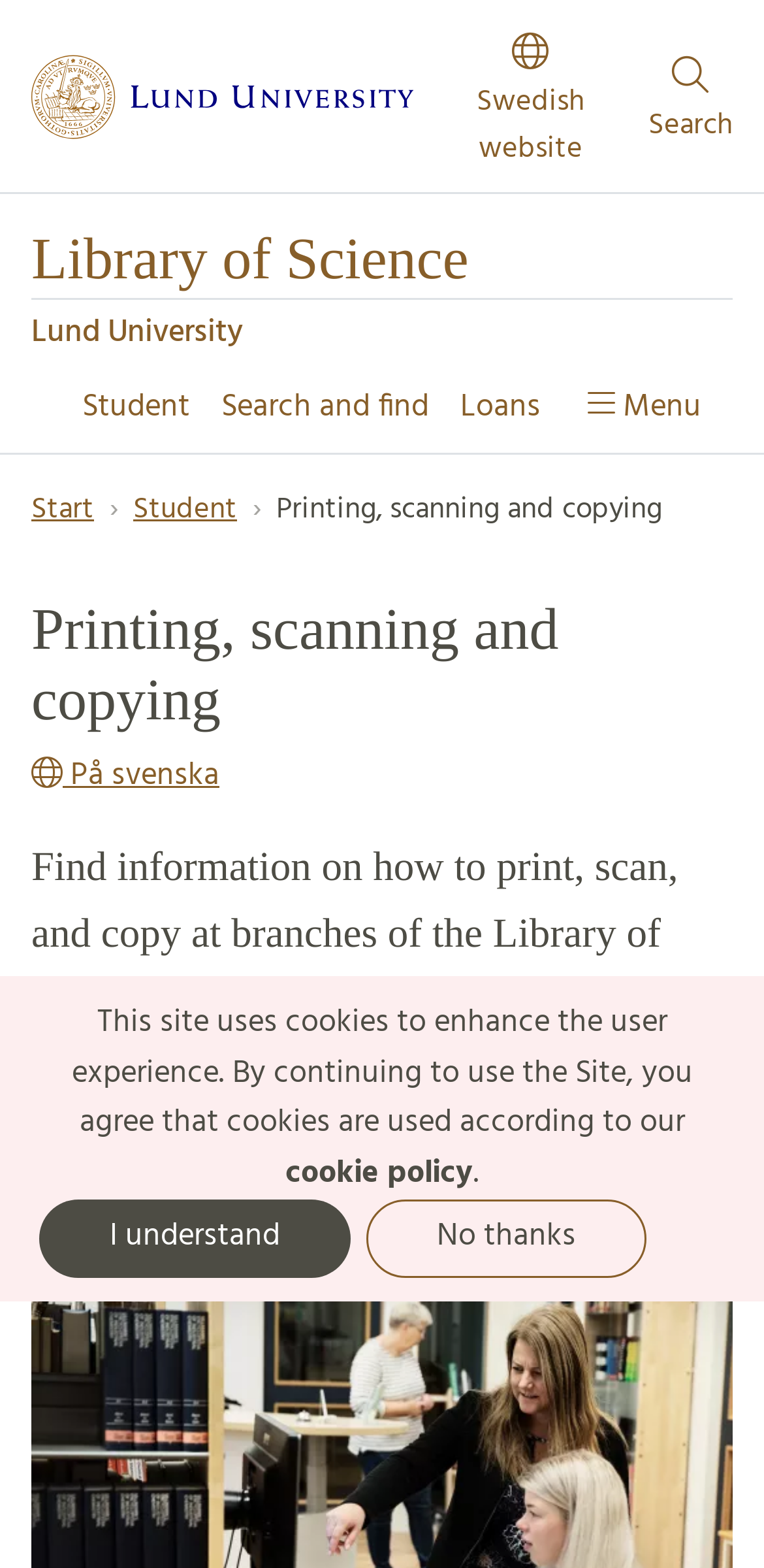Write a detailed summary of the webpage, including text, images, and layout.

The webpage is about printing, scanning, and copying services at the Library of Science. At the top left corner, there is a Lund University logotype, which is also a link to the university's website. Next to it, there is a link to the Swedish version of the website. On the top right corner, there is a search bar with a "Search" label.

Below the search bar, there is a main menu with links to "Student", "Search and find", "Loans", and a "Show menu" button. The menu also has a "Menu" label. Underneath the main menu, there is a breadcrumb navigation with links to "Start", "Student", and the current page, "Printing, scanning and copying".

The main content of the page starts with a heading "Printing, scanning and copying" followed by a paragraph of text that explains how to print, scan, and copy at the library, including payment methods. There is also a link to the Swedish version of the page at the bottom left corner.

At the very top of the page, there is a cookie policy alert with a "This site uses cookies..." message, a "cookie policy" link, and two buttons, "I understand" and "No thanks".